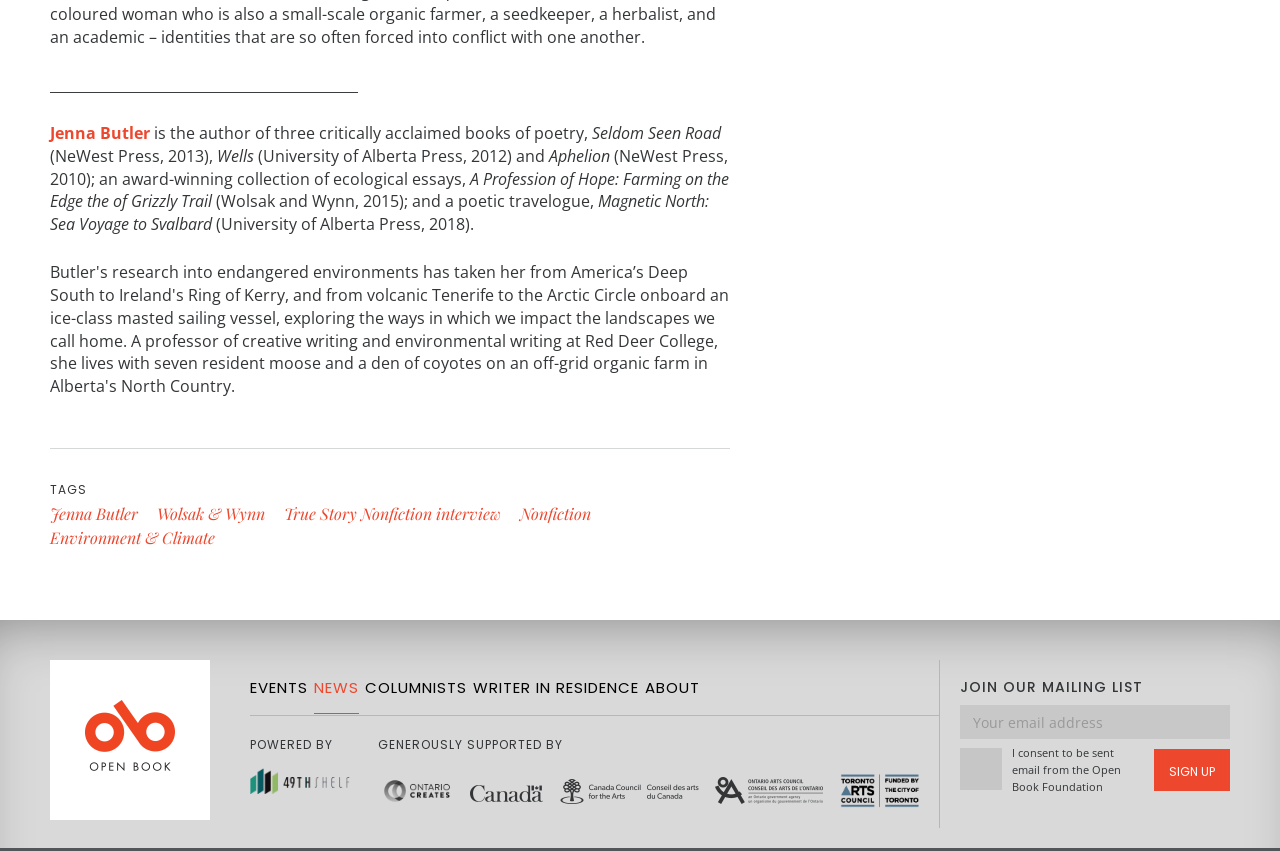Please respond to the question with a concise word or phrase:
What is the purpose of the 'JOIN OUR MAILING LIST' section?

To subscribe to newsletter